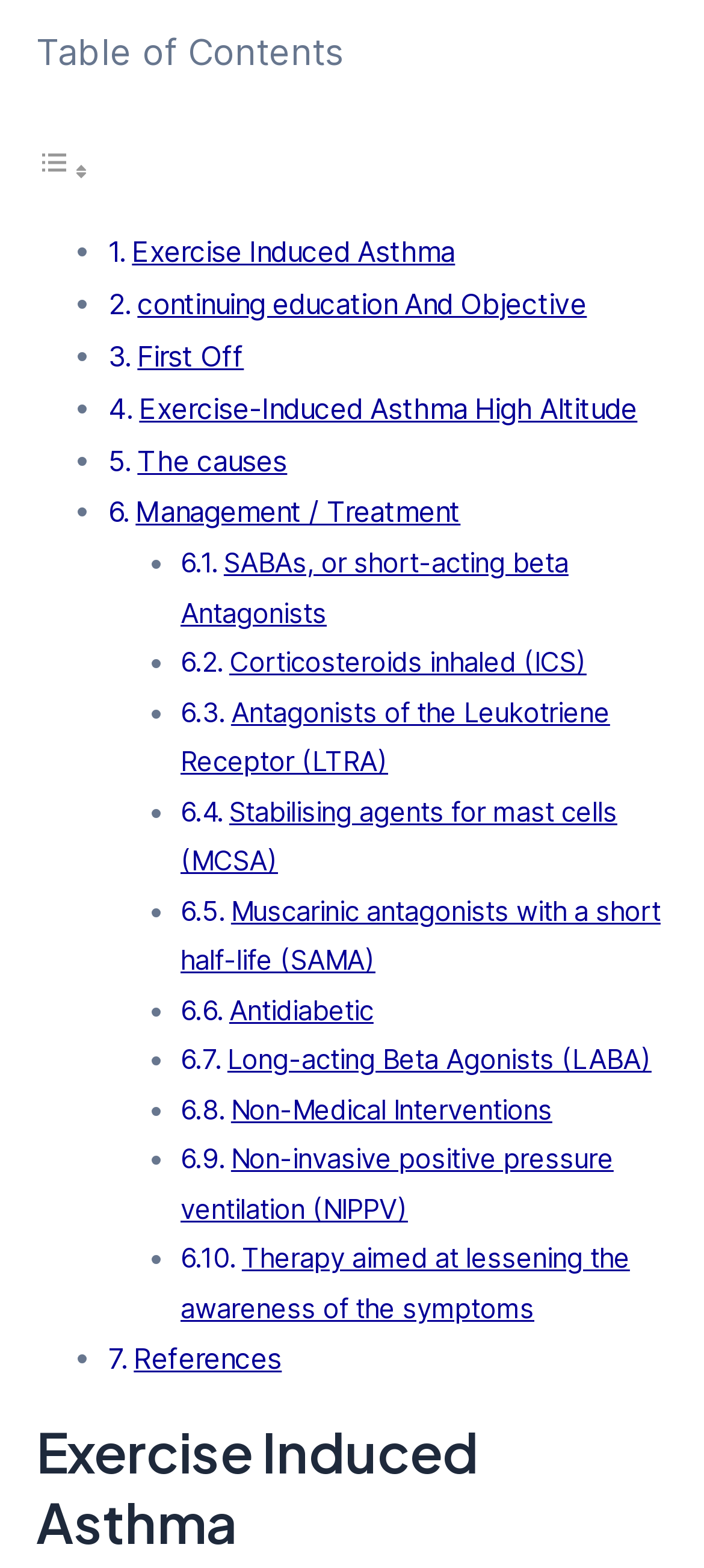Determine the bounding box coordinates of the clickable element necessary to fulfill the instruction: "Learn about SABAs, or short-acting beta Antagonists". Provide the coordinates as four float numbers within the 0 to 1 range, i.e., [left, top, right, bottom].

[0.256, 0.349, 0.808, 0.402]